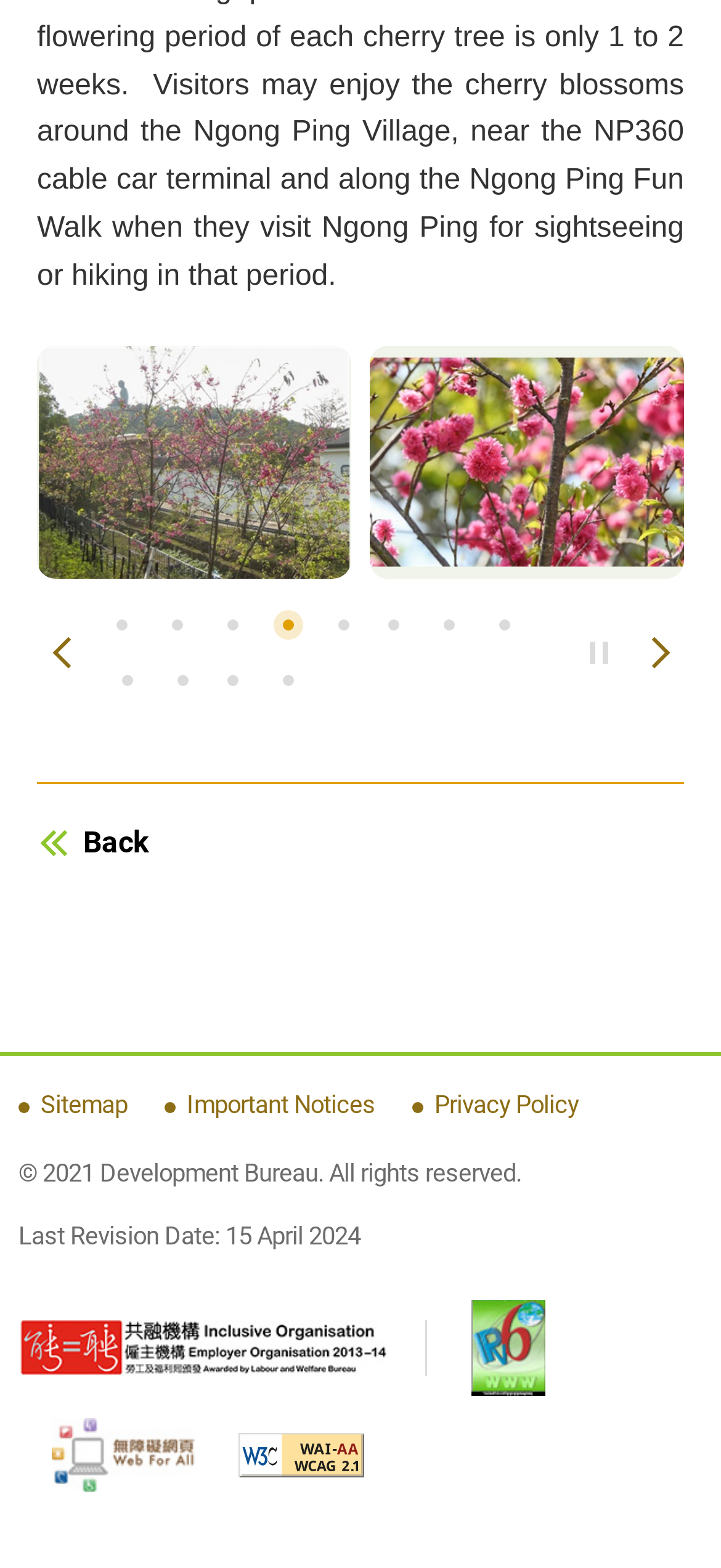Predict the bounding box of the UI element based on the description: "alt="The website is IPv6 Enabled"". The coordinates should be four float numbers between 0 and 1, formatted as [left, top, right, bottom].

[0.651, 0.828, 0.759, 0.891]